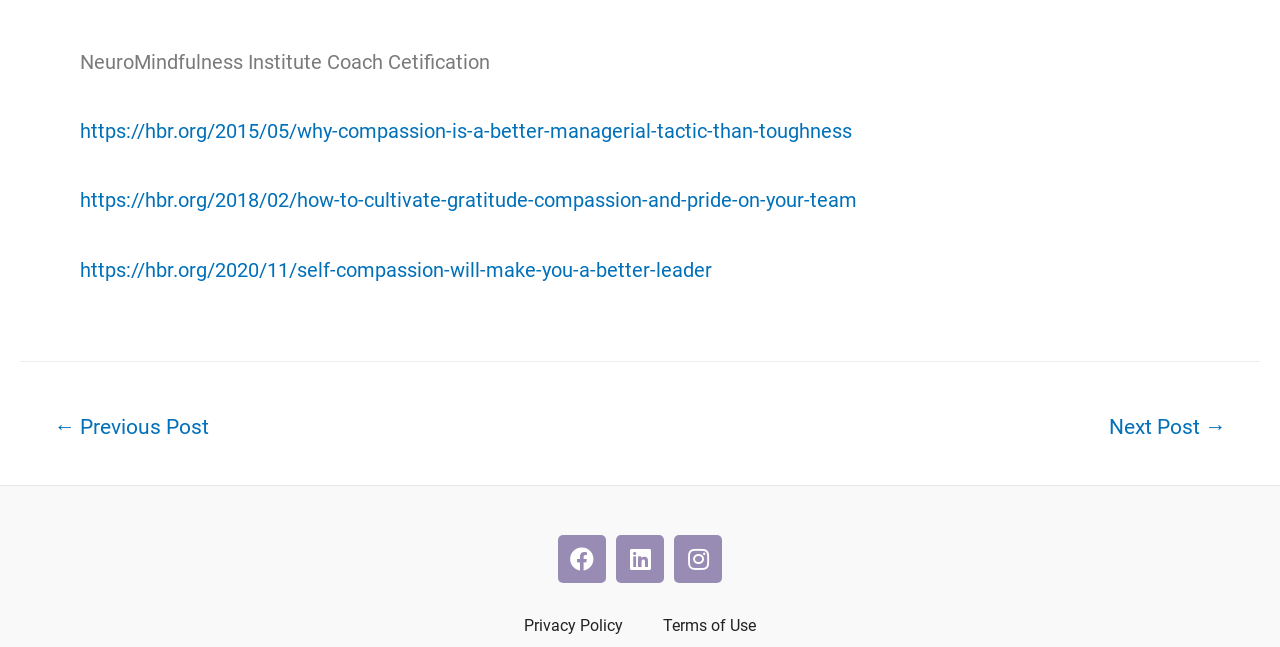How many links to Harvard Business Review articles are there? Refer to the image and provide a one-word or short phrase answer.

3